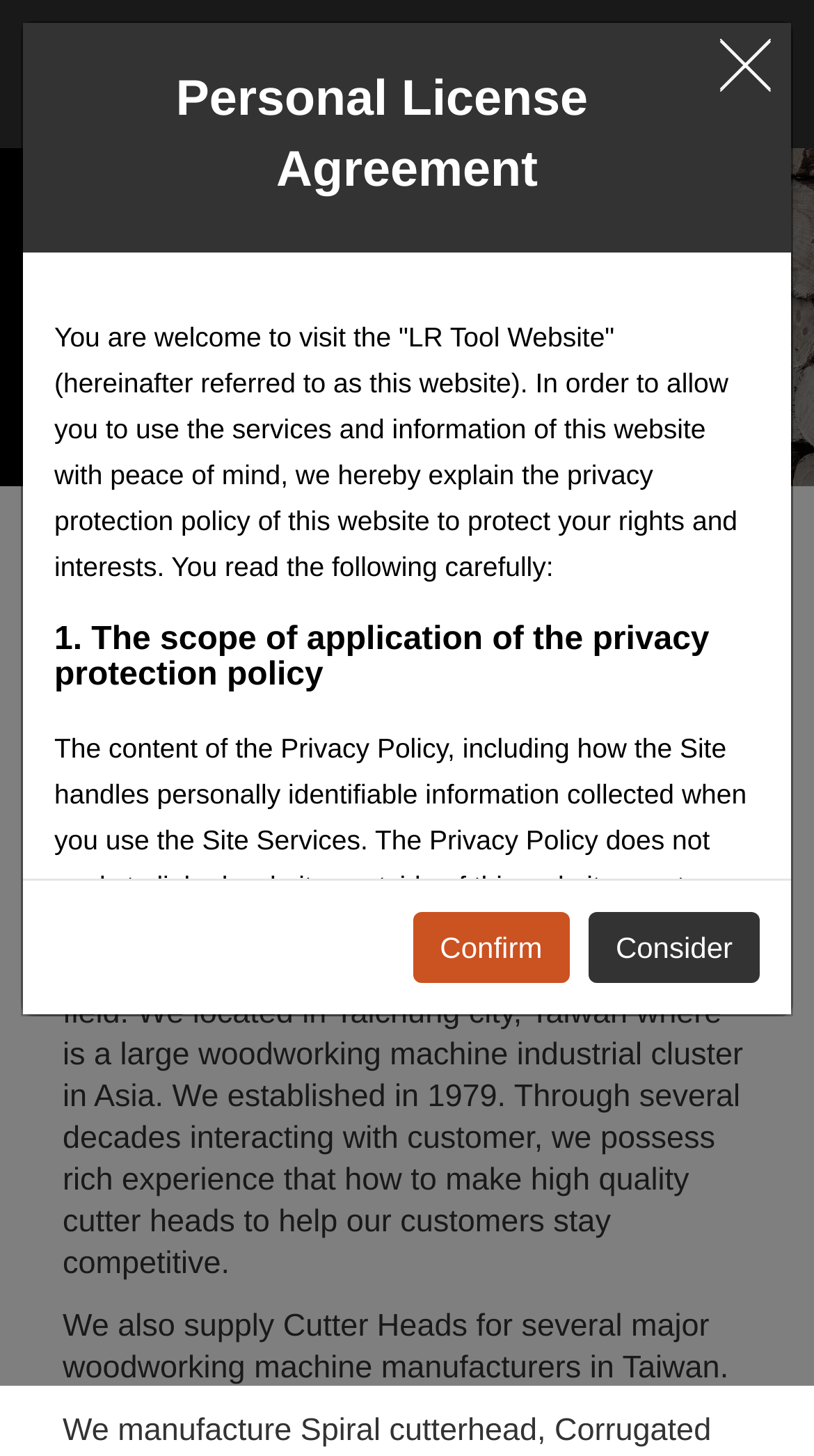Use a single word or phrase to answer the question: How many sections are there in the Personal License Agreement?

2